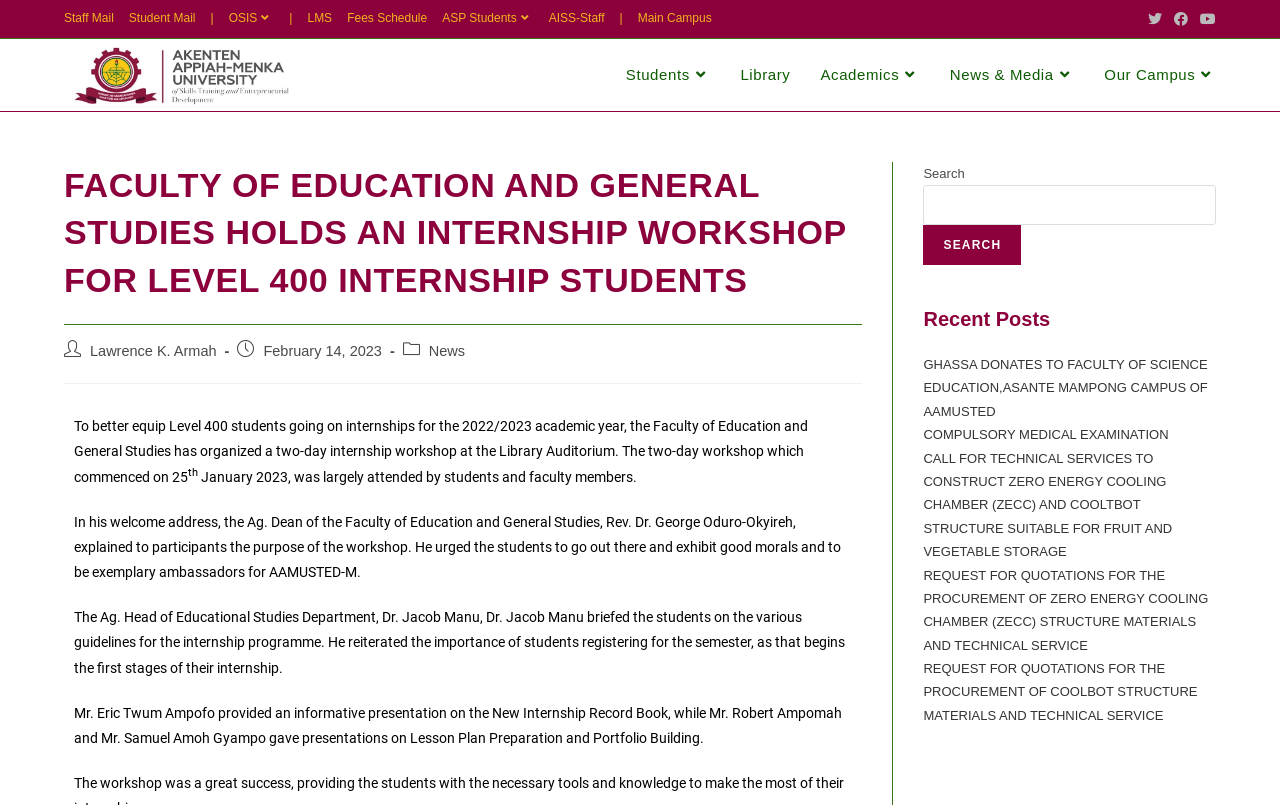Please identify the bounding box coordinates for the region that you need to click to follow this instruction: "Read the news about GHASSA DONATES TO FACULTY OF SCIENCE EDUCATION".

[0.721, 0.443, 0.944, 0.52]